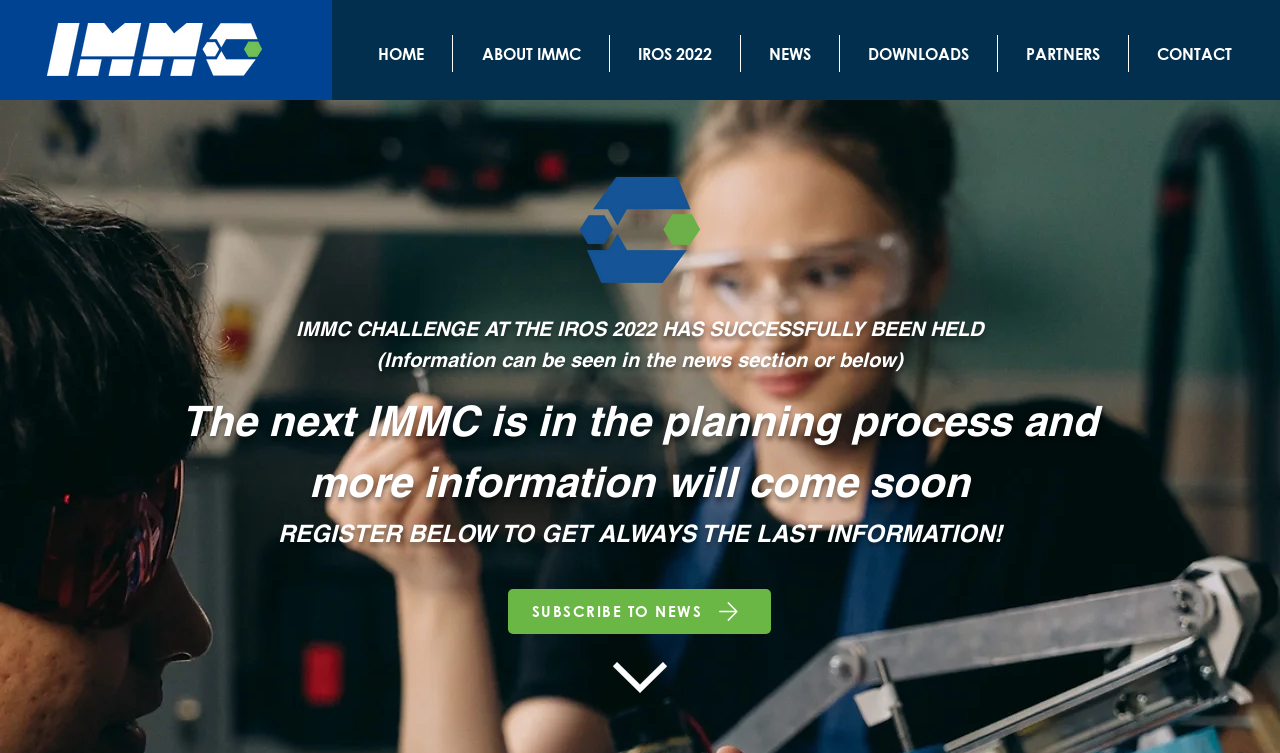Respond to the following question using a concise word or phrase: 
What is the logo image filename?

white logo.png